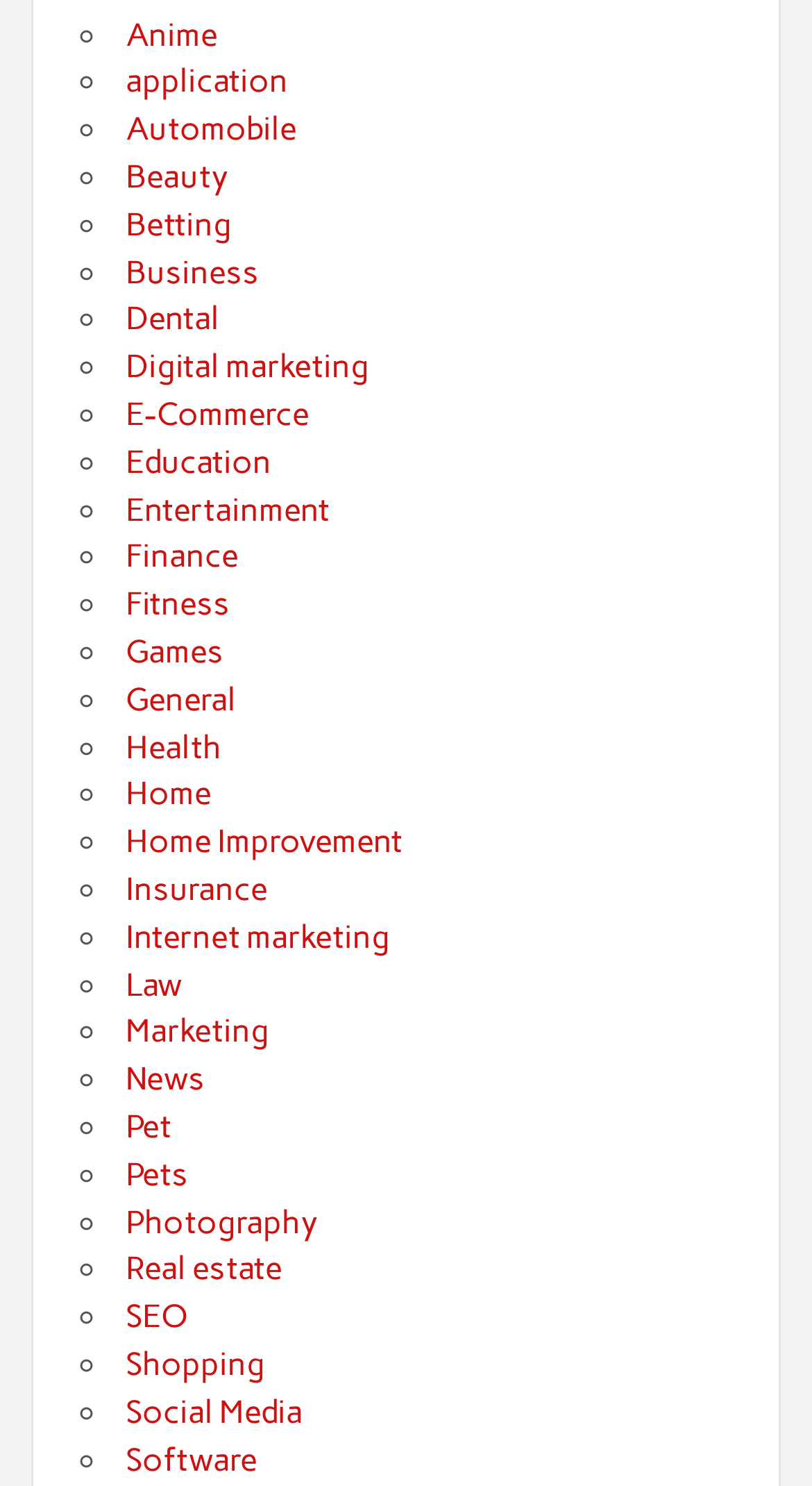Determine the bounding box coordinates for the clickable element to execute this instruction: "Explore homeowners insurance claim after death". Provide the coordinates as four float numbers between 0 and 1, i.e., [left, top, right, bottom].

None